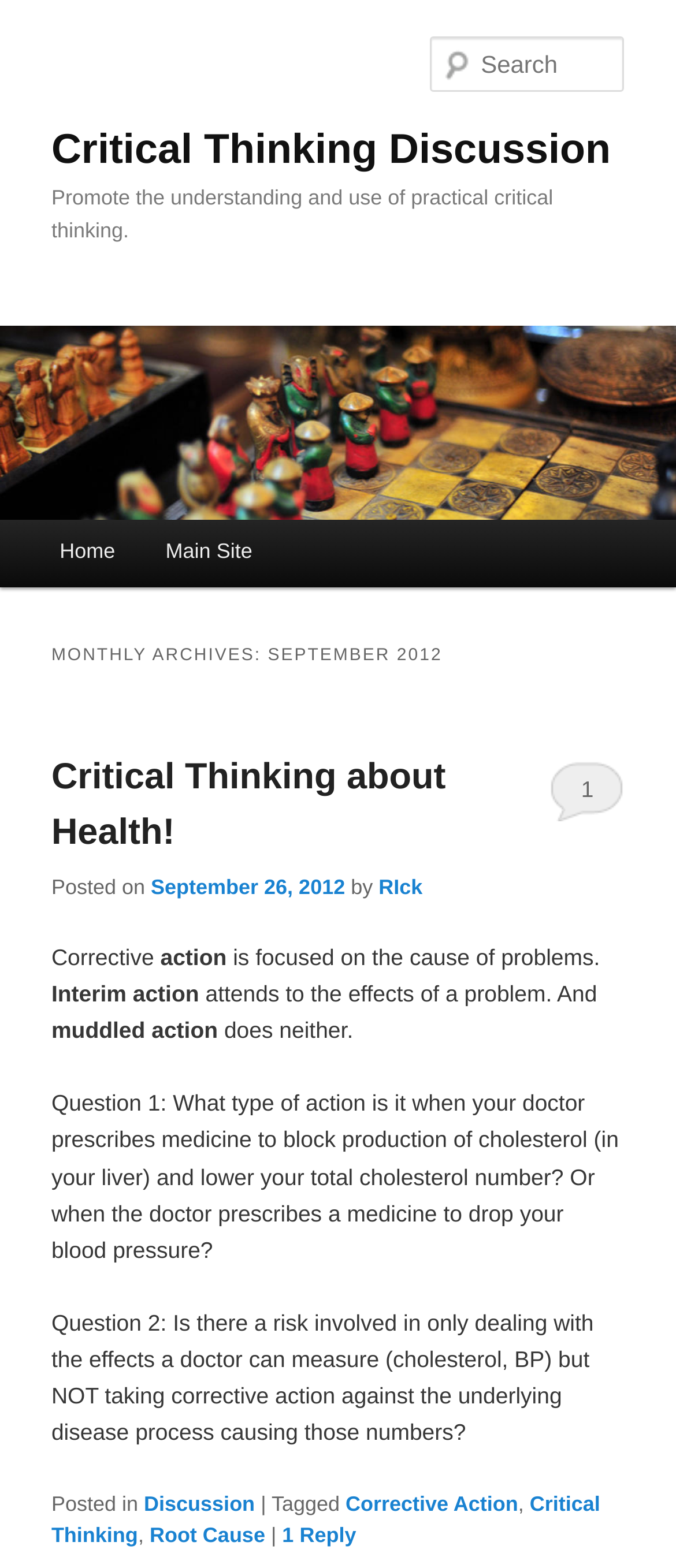Please find the top heading of the webpage and generate its text.

Critical Thinking Discussion